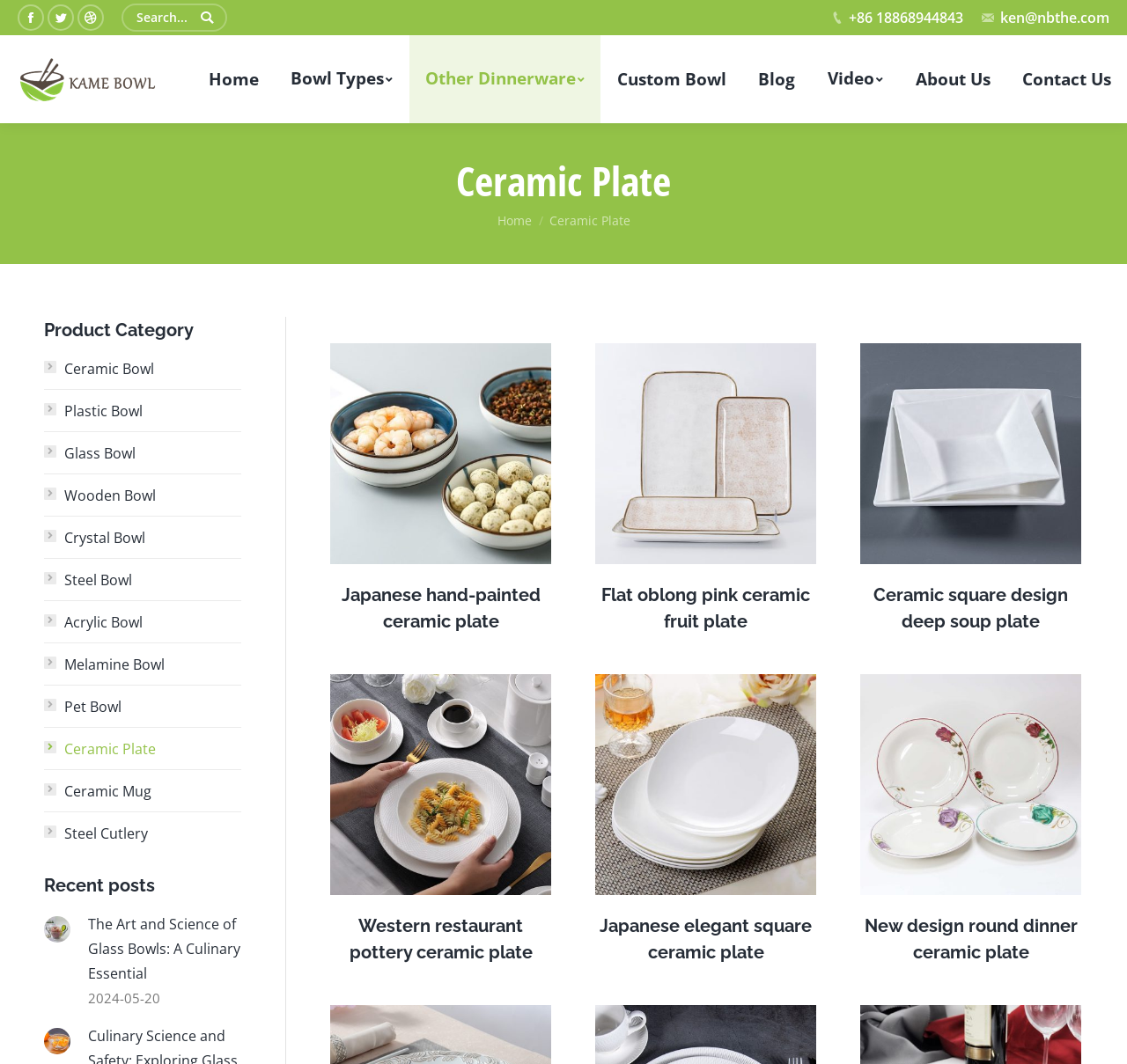Kindly provide the bounding box coordinates of the section you need to click on to fulfill the given instruction: "View Japanese hand-painted ceramic plate".

[0.293, 0.547, 0.489, 0.596]